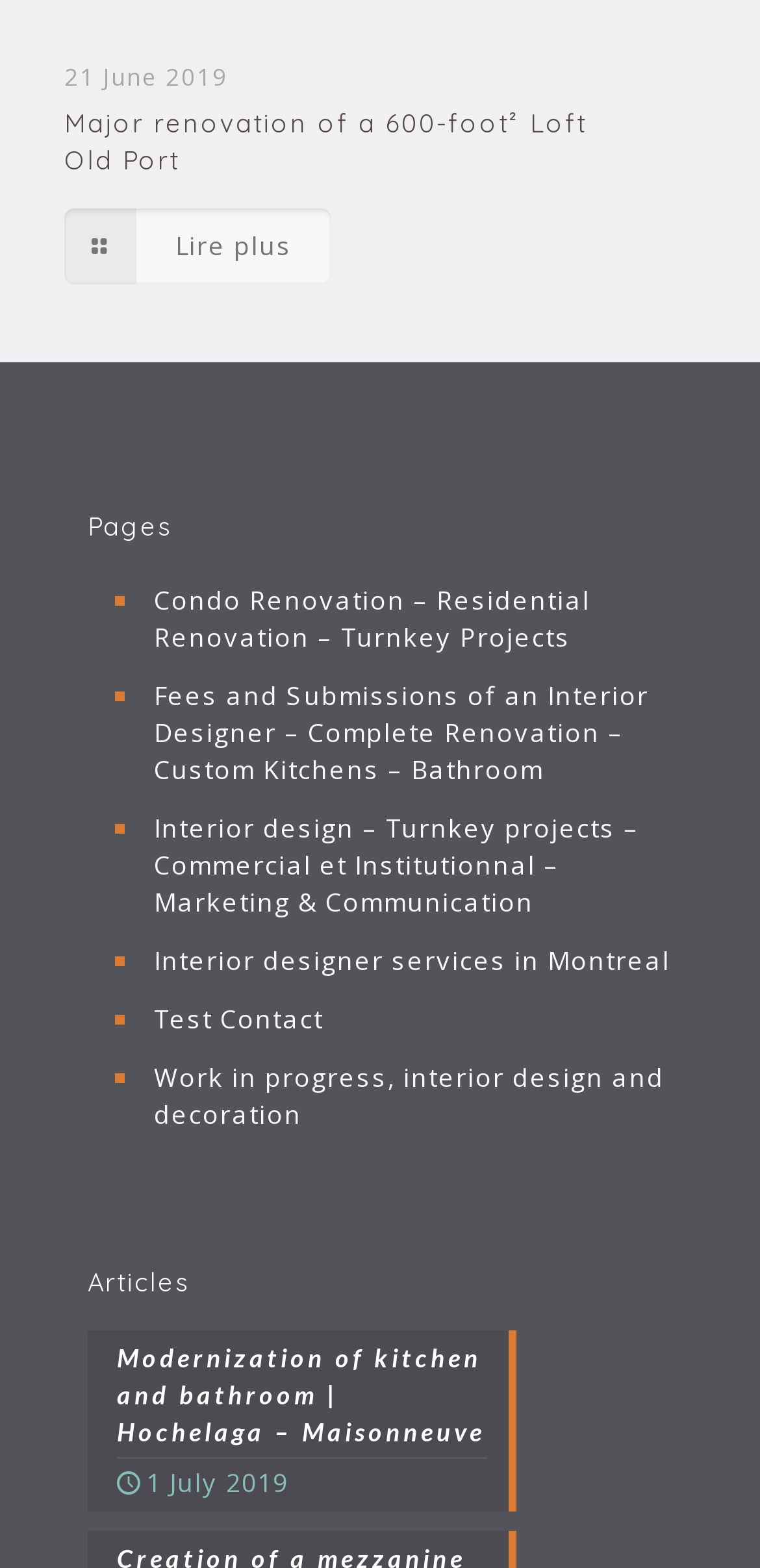Locate the bounding box coordinates of the element that should be clicked to execute the following instruction: "Read more about Major renovation of a 600-foot² Loft Old Port".

[0.085, 0.068, 0.772, 0.111]